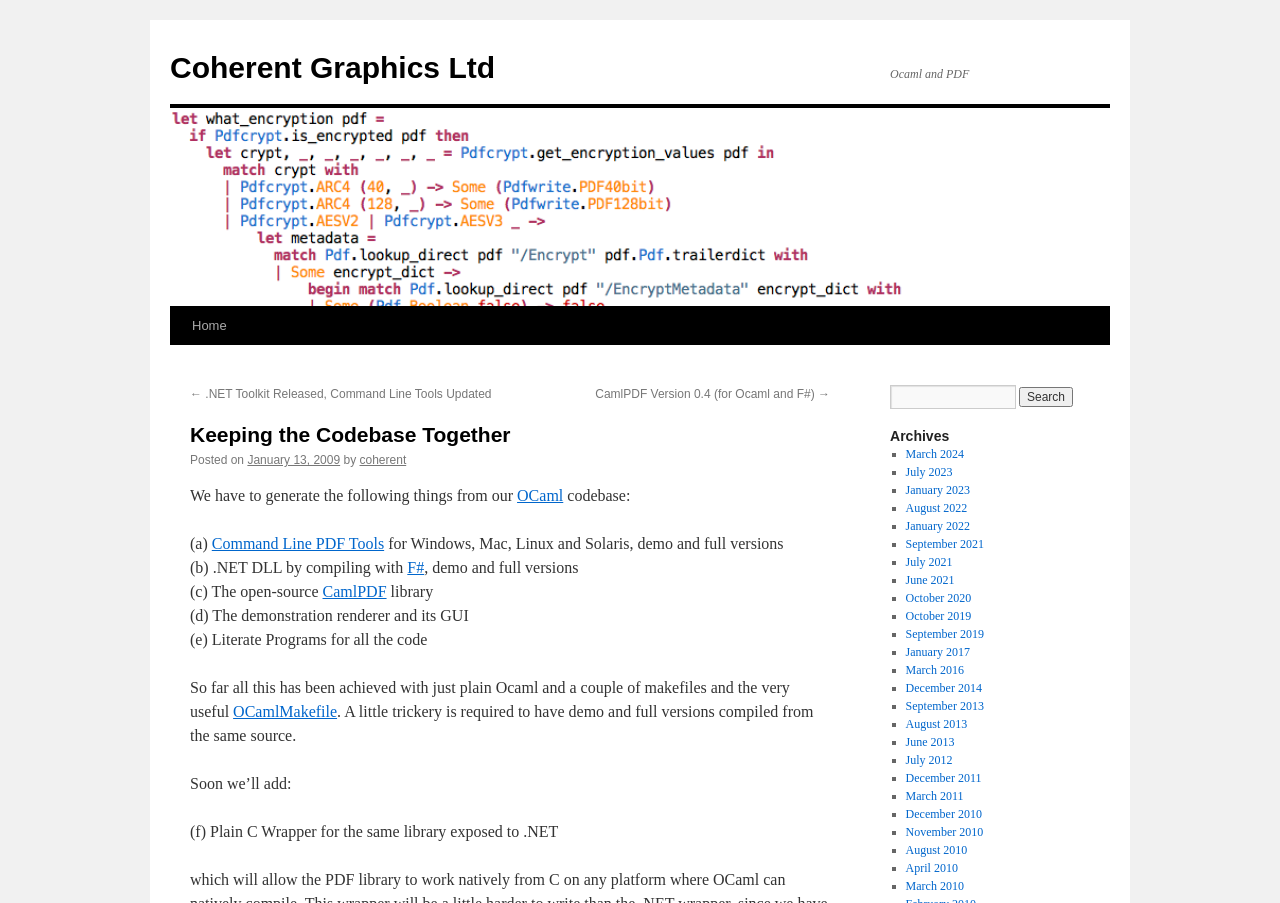Show me the bounding box coordinates of the clickable region to achieve the task as per the instruction: "Click on the 'Command Line PDF Tools' link".

[0.165, 0.593, 0.3, 0.612]